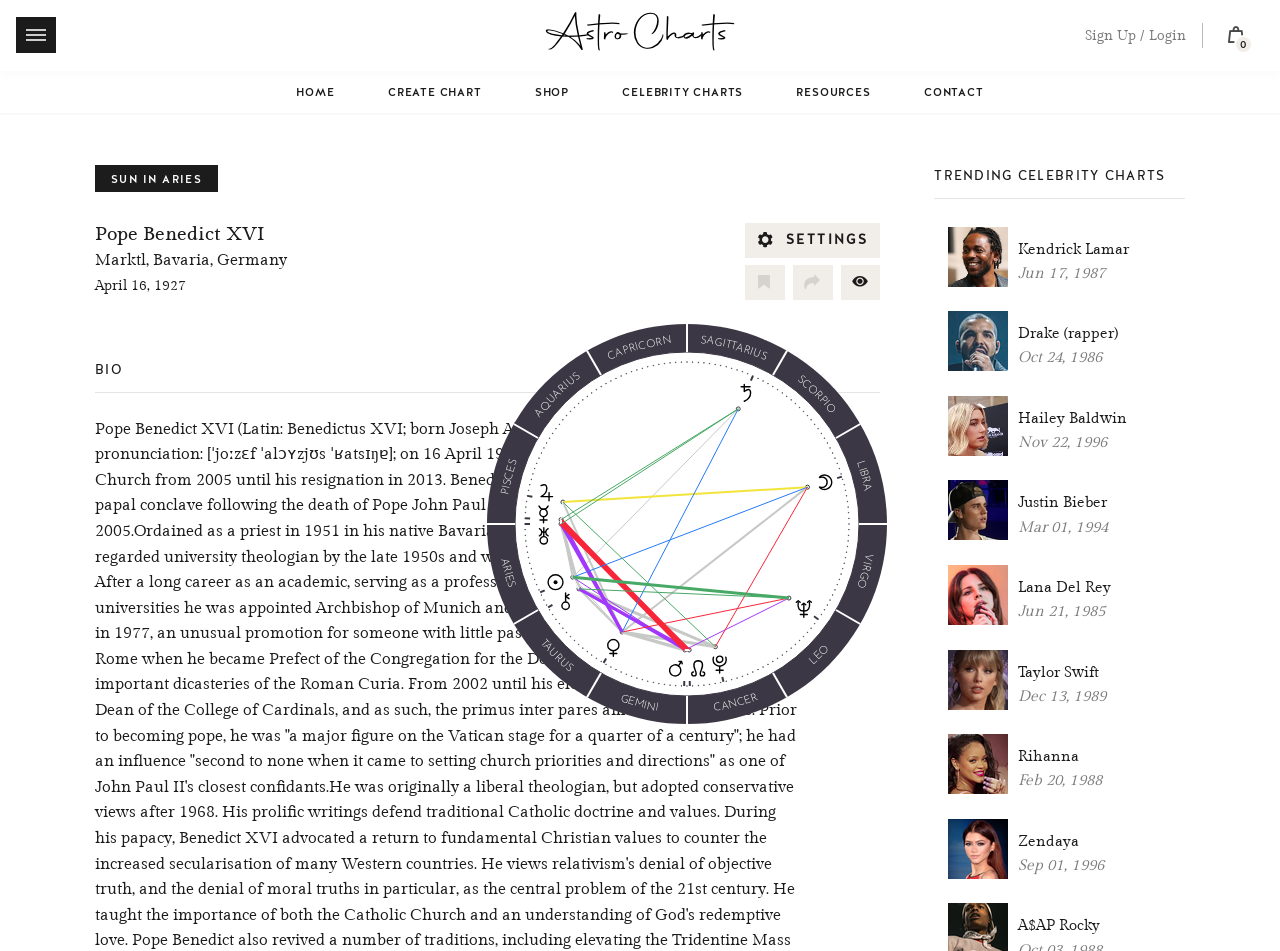Pinpoint the bounding box coordinates of the clickable area needed to execute the instruction: "View Pope Benedict XVI's birth chart". The coordinates should be specified as four float numbers between 0 and 1, i.e., [left, top, right, bottom].

[0.074, 0.235, 0.224, 0.258]